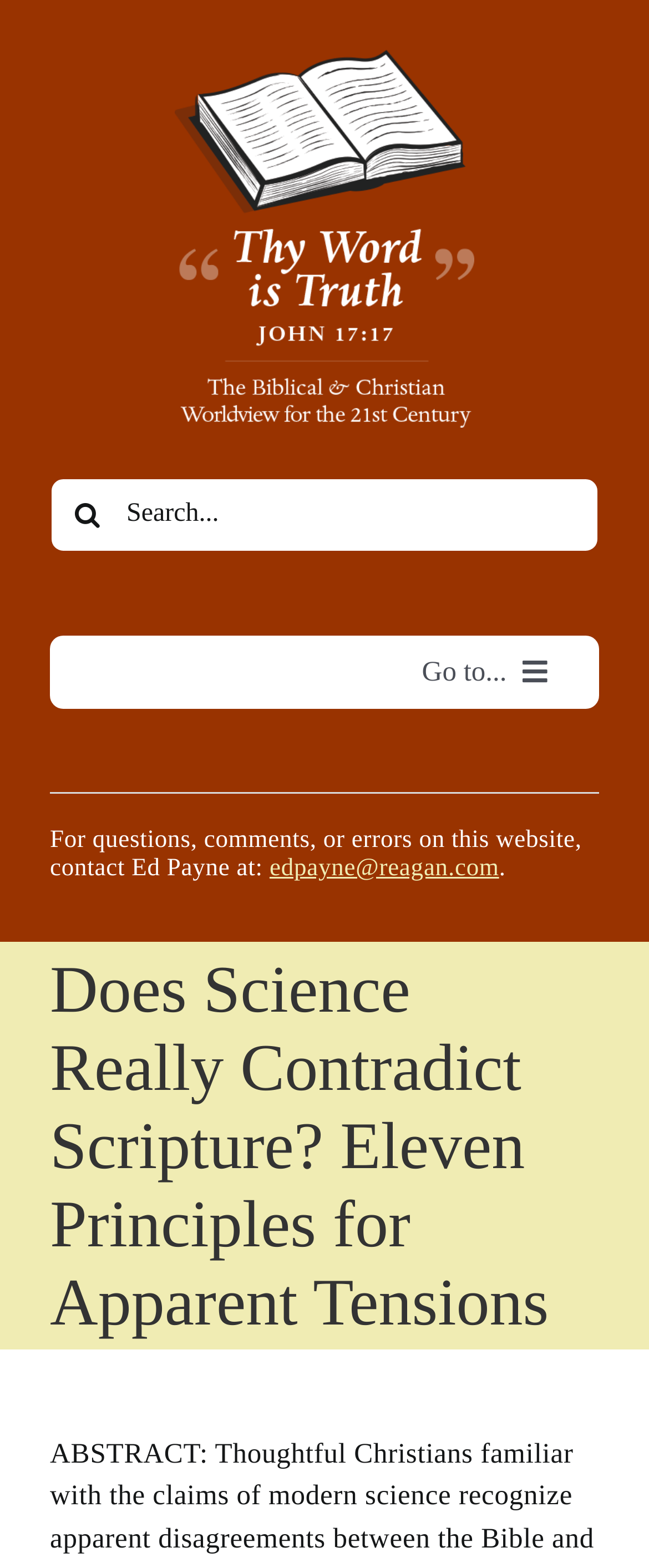Please locate the bounding box coordinates of the element that should be clicked to complete the given instruction: "Click the logo".

[0.269, 0.031, 0.731, 0.051]